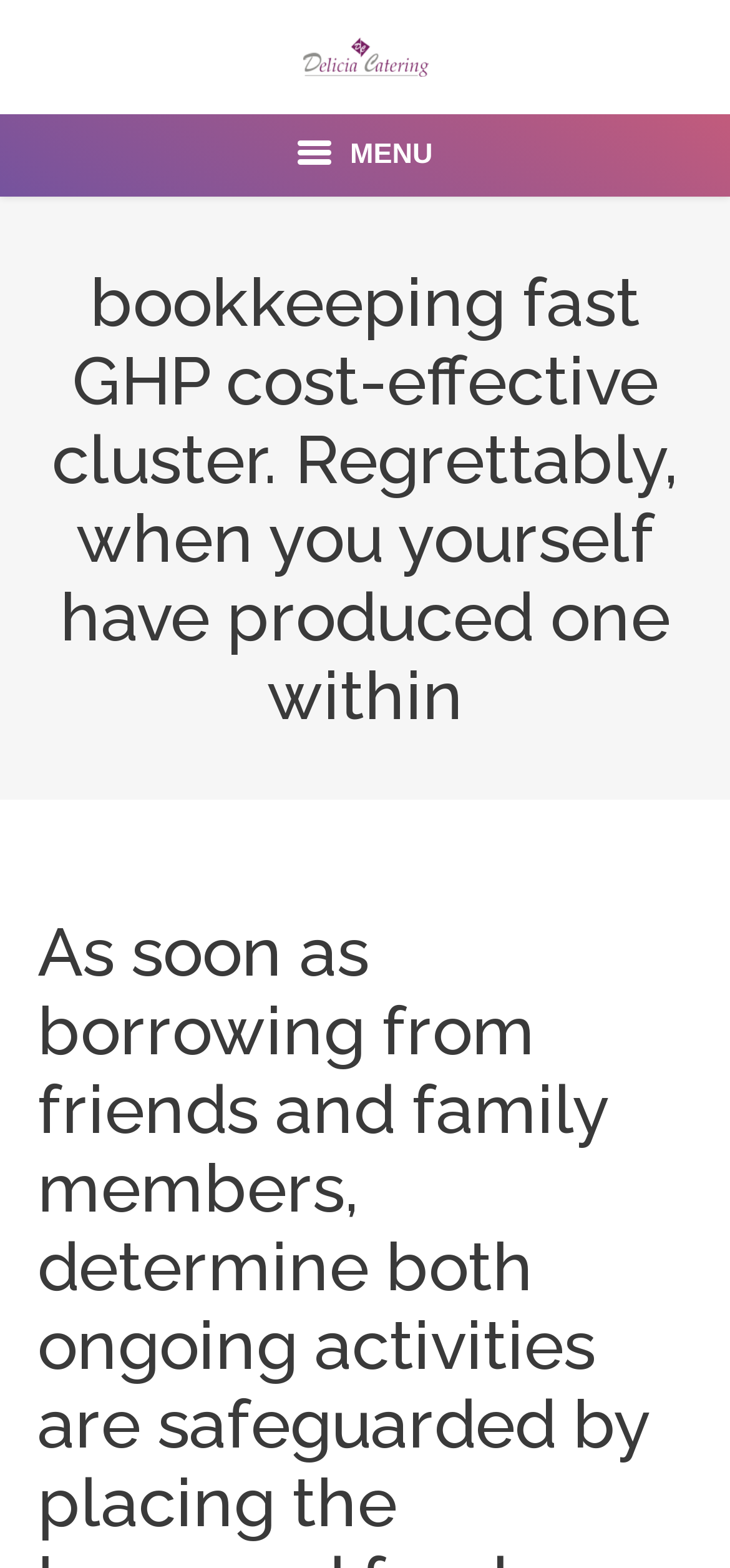What is the name of the catering company?
Please use the image to deliver a detailed and complete answer.

The name of the catering company can be found in the image element with the text 'Delicia Catering Malta' at the top of the page, which is likely the logo of the company.